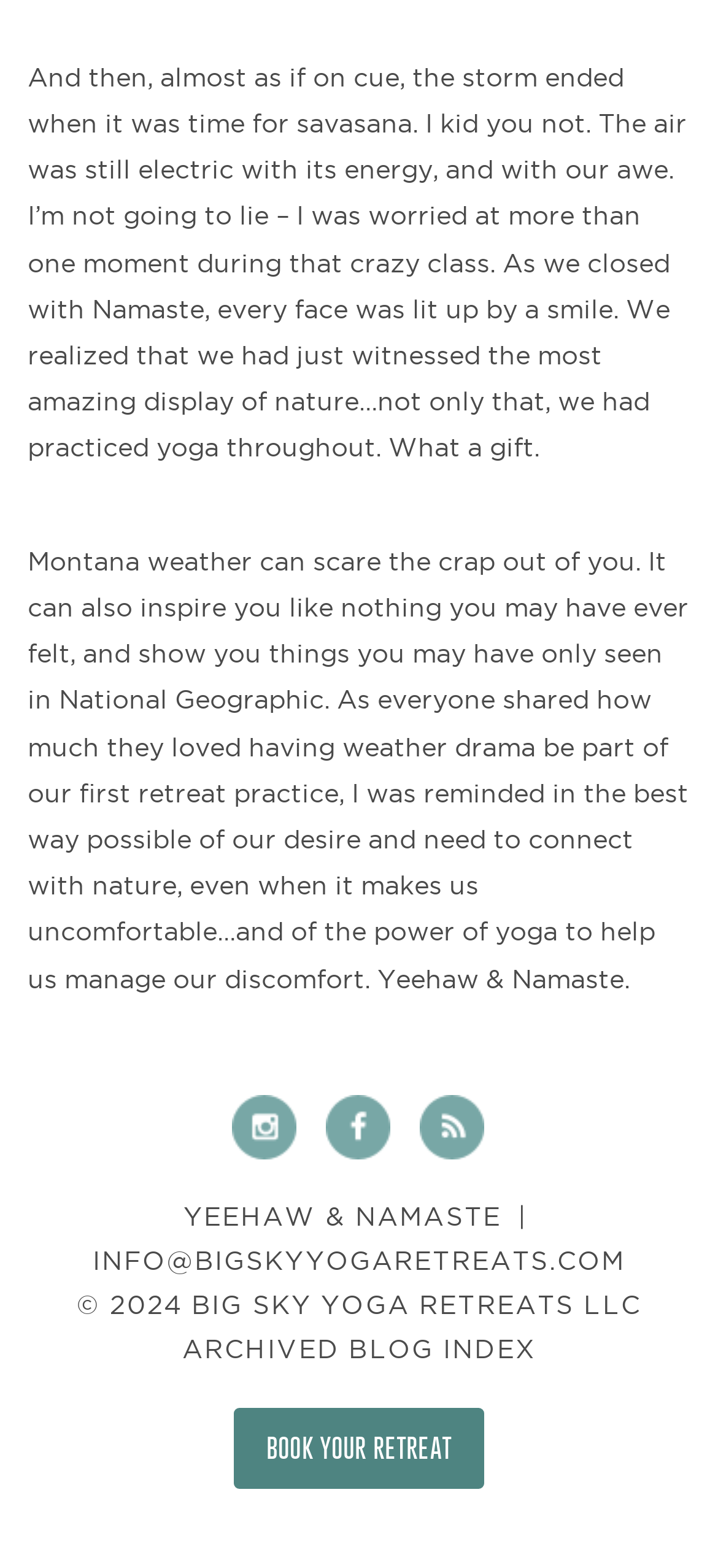Reply to the question below using a single word or brief phrase:
What is the name of the organization mentioned on the webpage?

BIG SKY YOGA RETREATS LLC